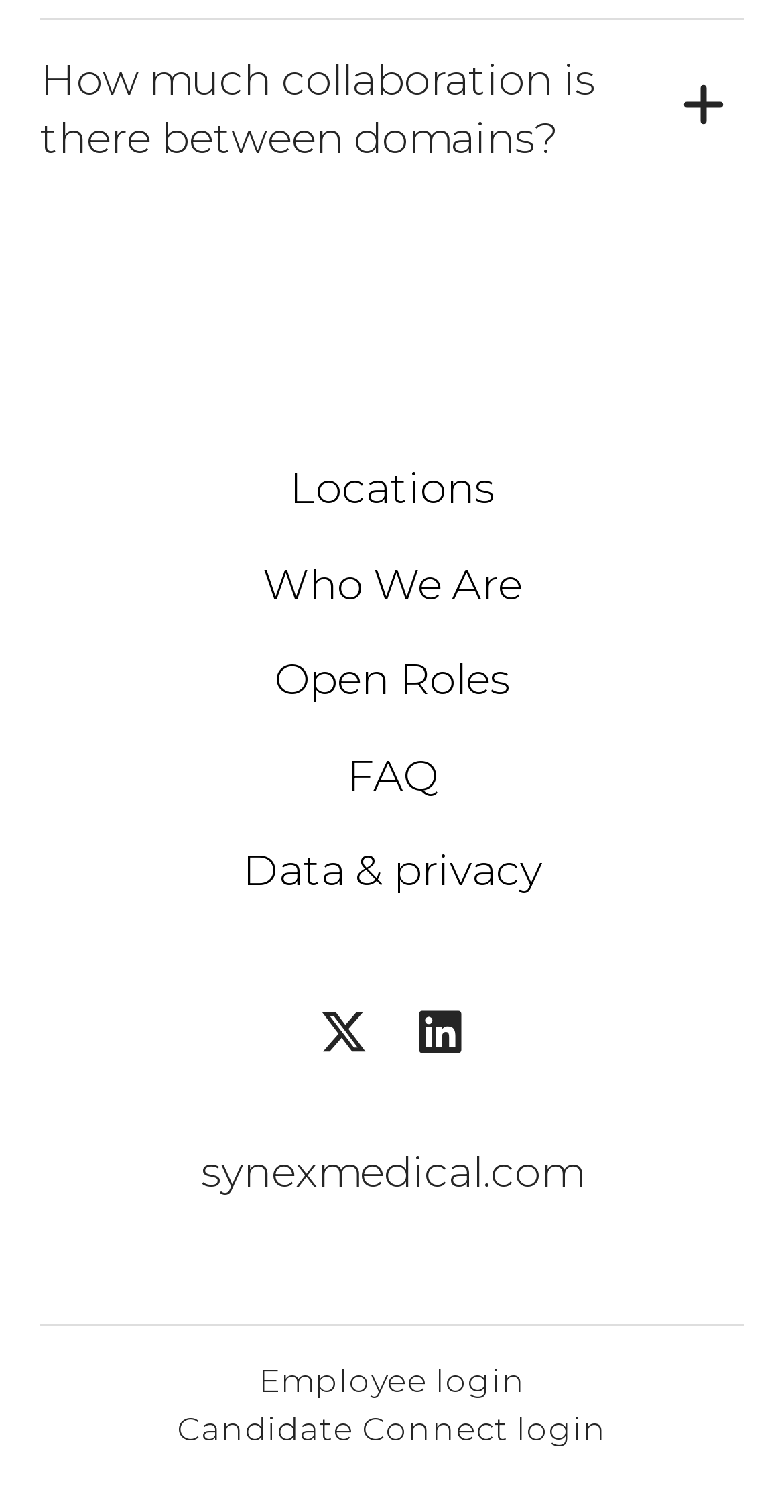What is the domain of the company website?
Please provide a single word or phrase answer based on the image.

synexmedical.com